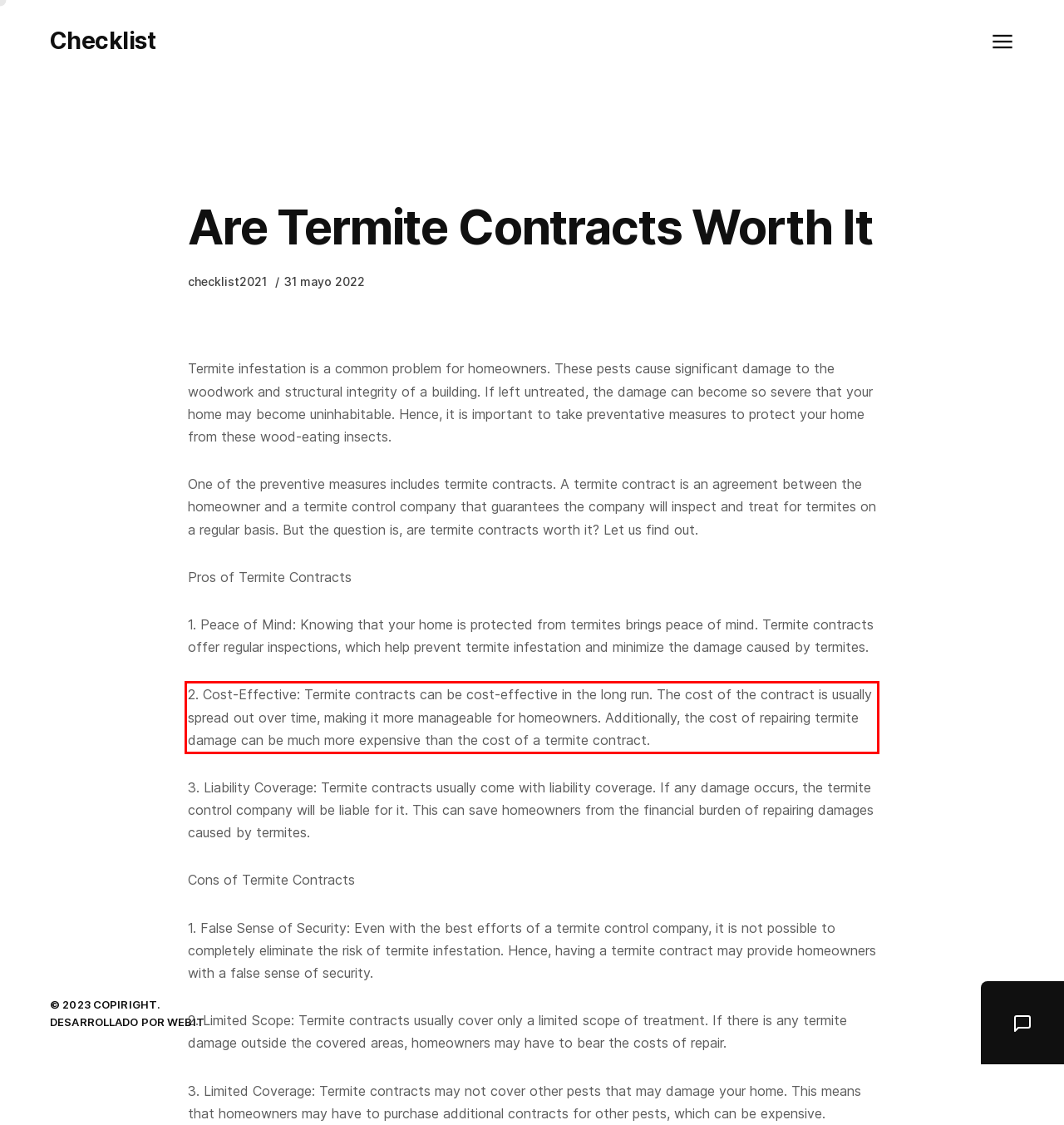Using the provided webpage screenshot, recognize the text content in the area marked by the red bounding box.

2. Cost-Effective: Termite contracts can be cost-effective in the long run. The cost of the contract is usually spread out over time, making it more manageable for homeowners. Additionally, the cost of repairing termite damage can be much more expensive than the cost of a termite contract.